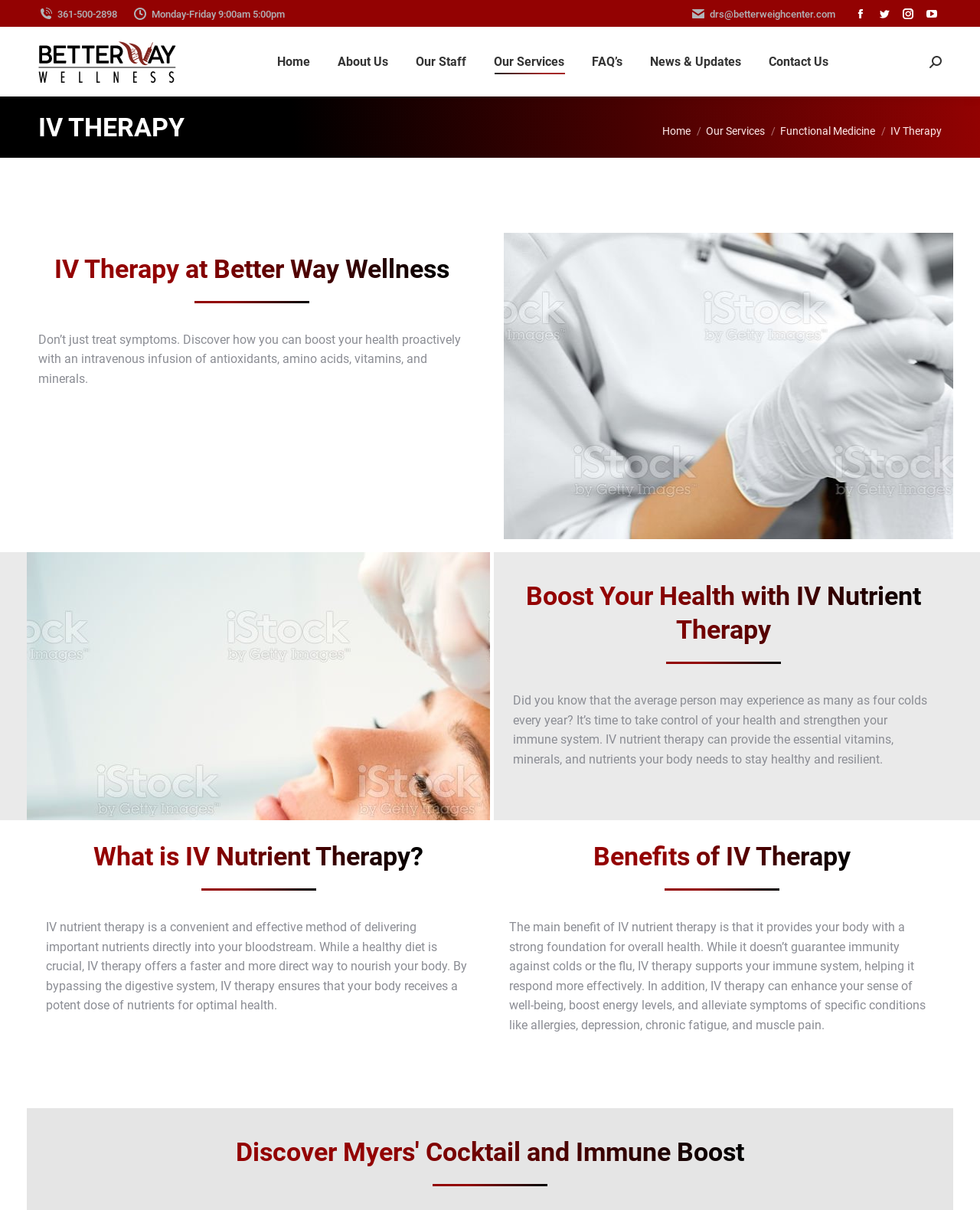Specify the bounding box coordinates of the area to click in order to execute this command: 'Visit Facebook page'. The coordinates should consist of four float numbers ranging from 0 to 1, and should be formatted as [left, top, right, bottom].

[0.868, 0.003, 0.888, 0.02]